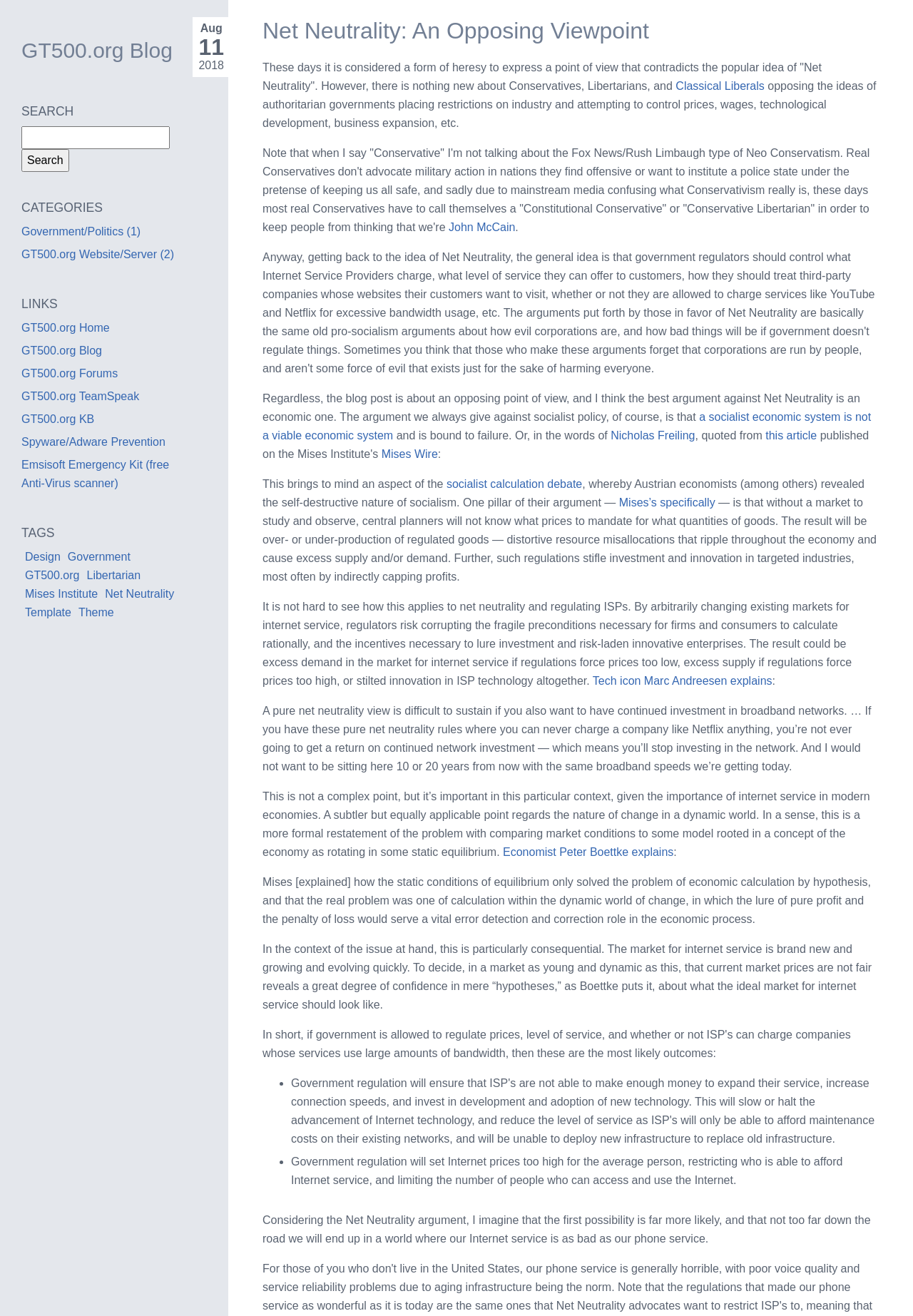What categories are available on the blog?
Using the visual information from the image, give a one-word or short-phrase answer.

Government/Politics, GT500.org Website/Server, etc.